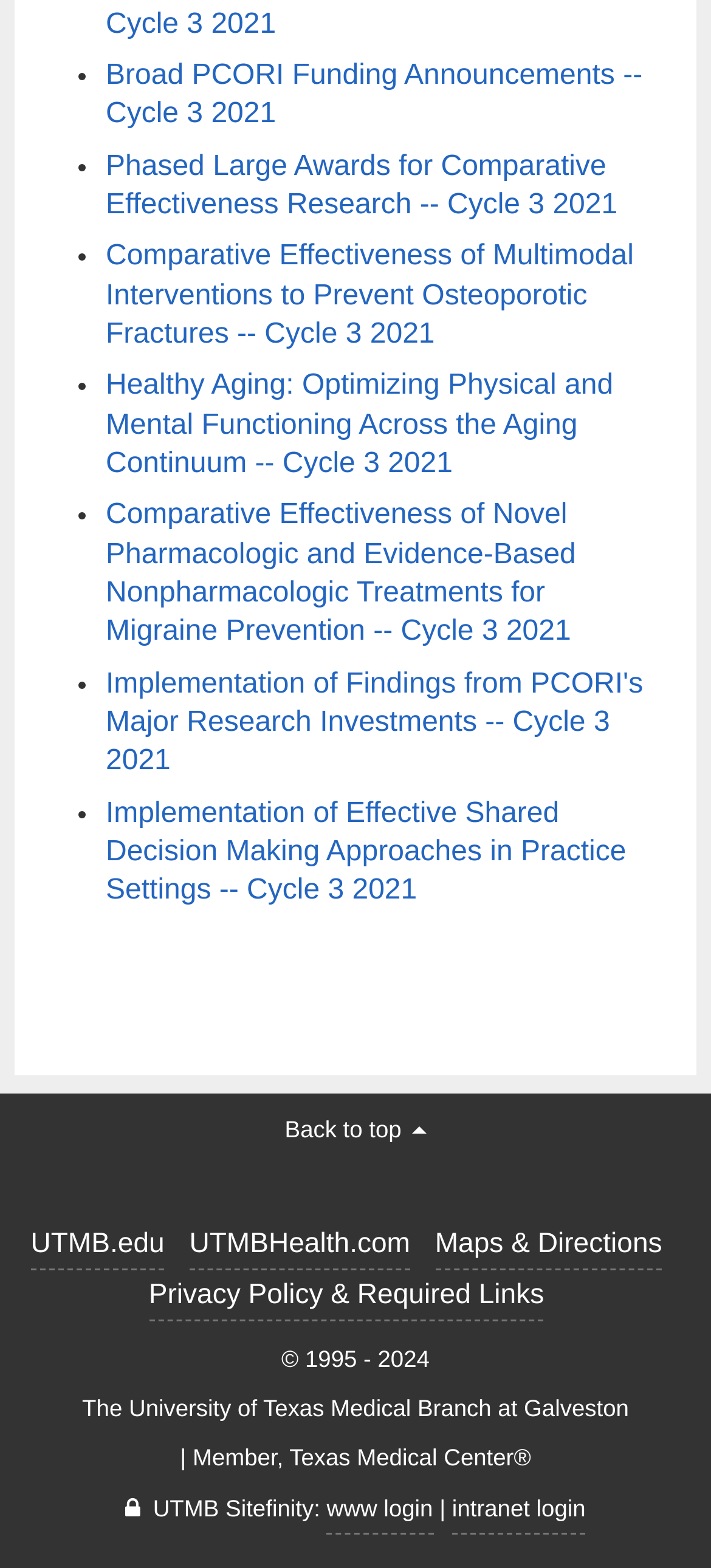What is the purpose of the 'Back to top' link?
Answer the question with detailed information derived from the image.

The 'Back to top' link is located at the bottom of the page, and its purpose is to allow users to quickly scroll back to the top of the page, likely to access the main content or navigation menu.